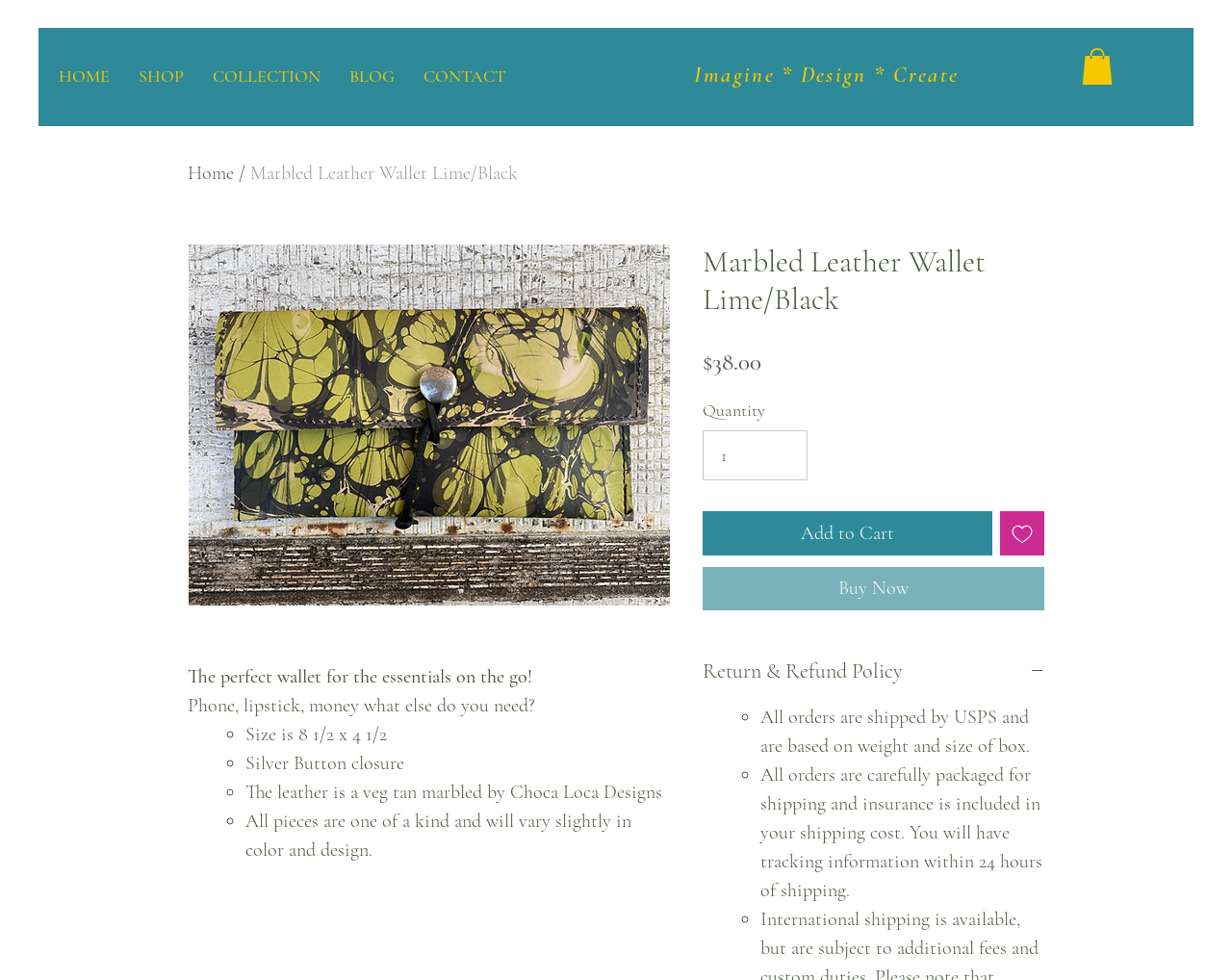Identify the bounding box for the UI element that is described as follows: "aria-label="Add to Wishlist"".

[0.812, 0.522, 0.848, 0.567]